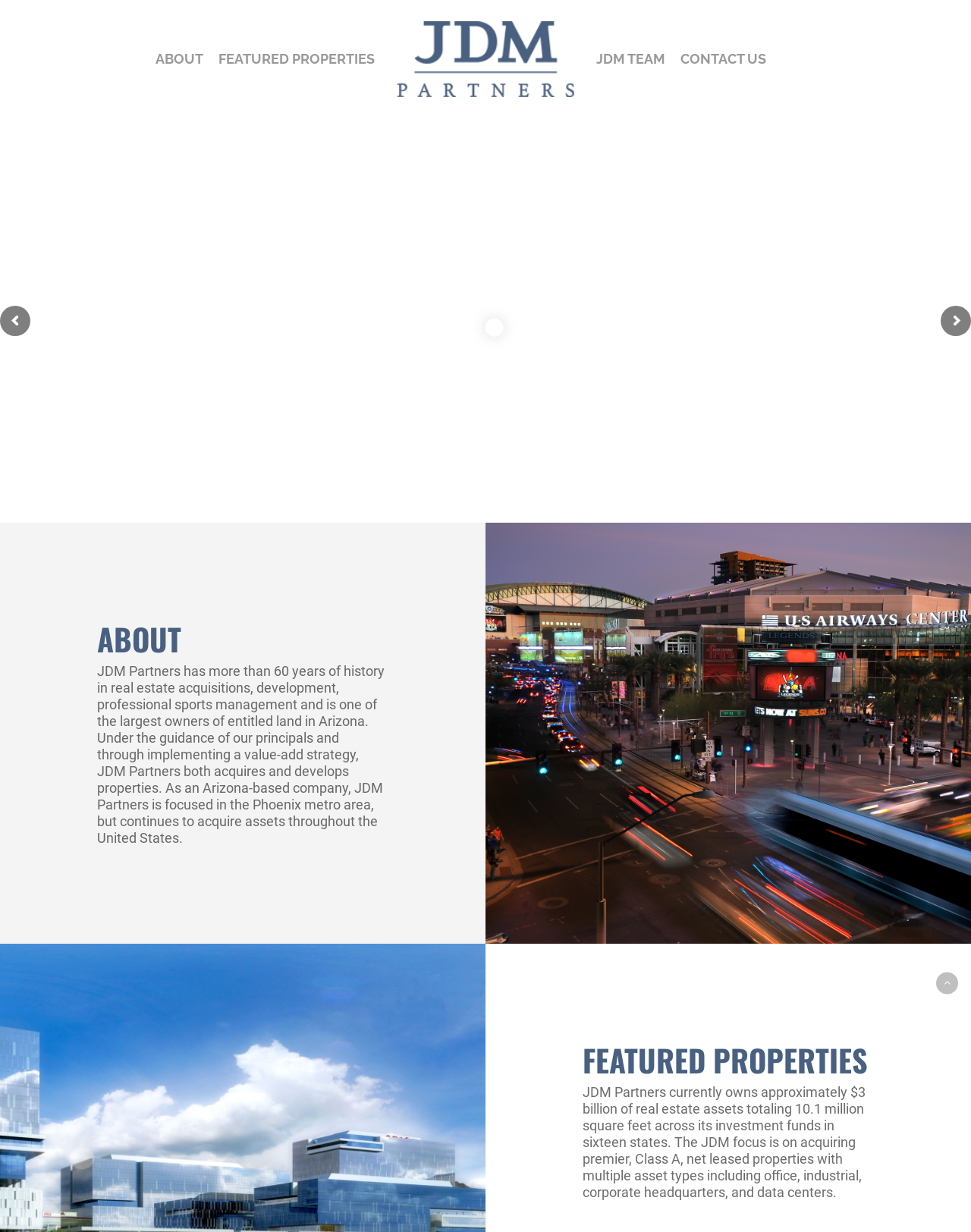Please determine the bounding box coordinates of the clickable area required to carry out the following instruction: "contact us". The coordinates must be four float numbers between 0 and 1, represented as [left, top, right, bottom].

[0.7, 0.042, 0.789, 0.054]